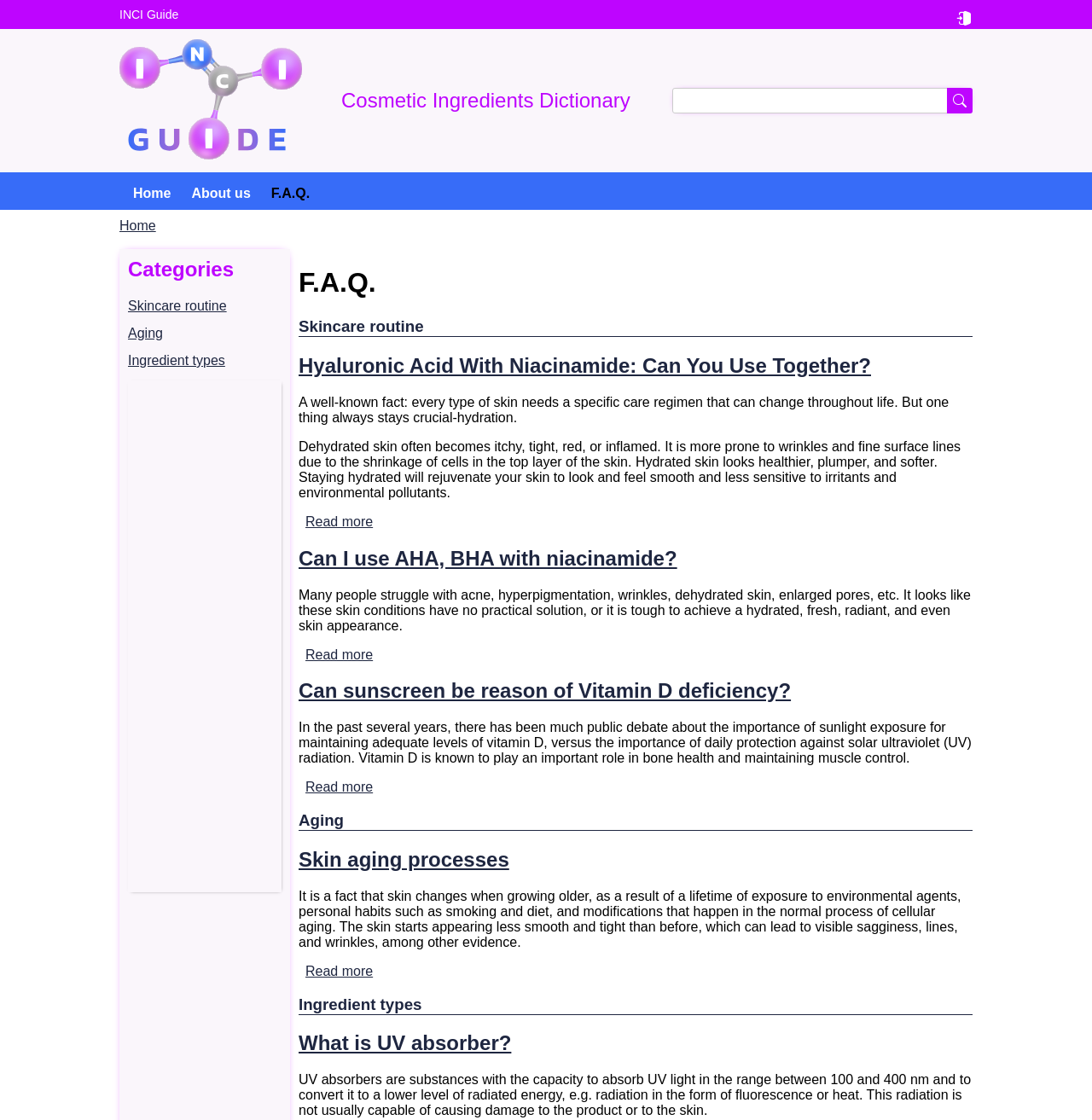Please specify the bounding box coordinates of the clickable region to carry out the following instruction: "View the F.A.Q. page". The coordinates should be four float numbers between 0 and 1, in the format [left, top, right, bottom].

[0.248, 0.166, 0.284, 0.179]